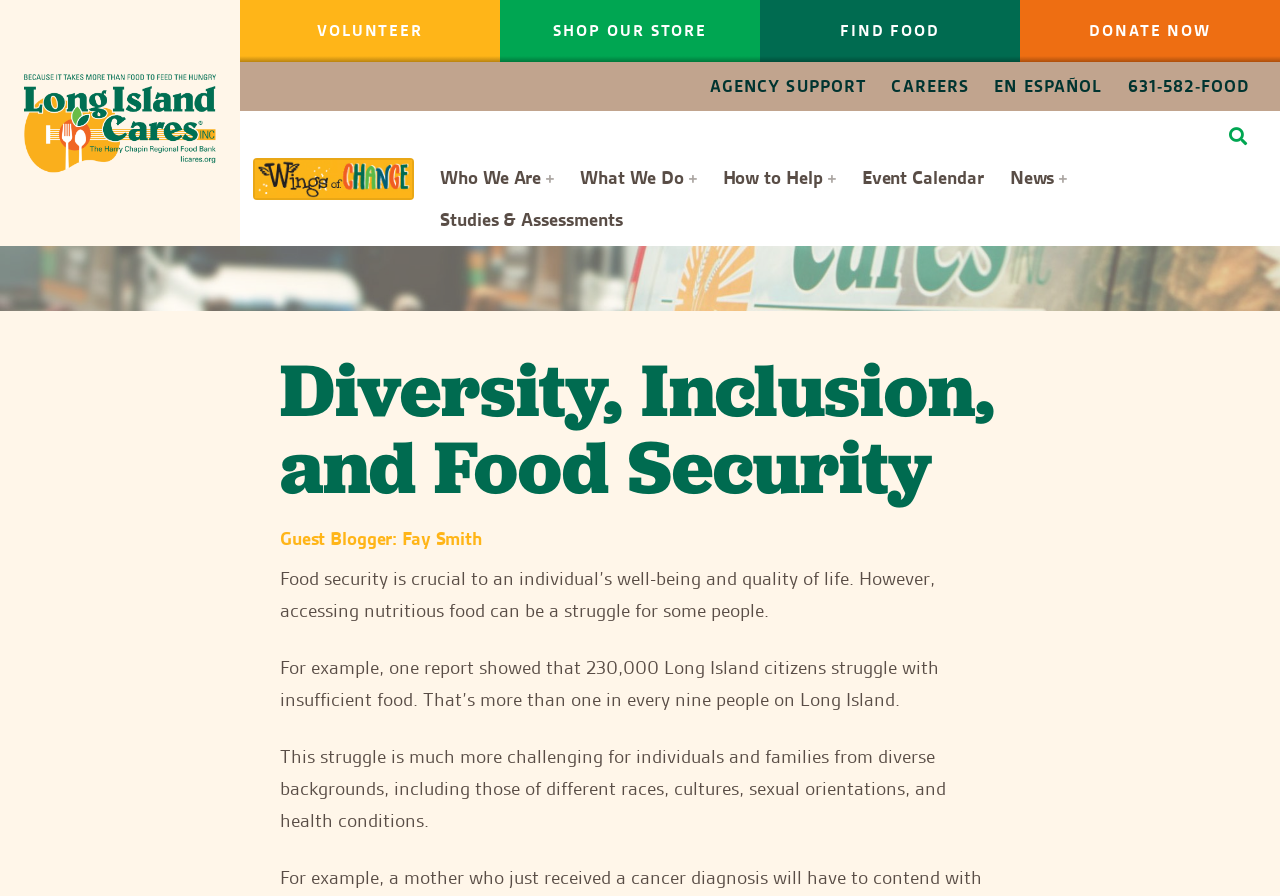What is the name of the organization?
Respond to the question with a well-detailed and thorough answer.

The name of the organization can be found in the top-left corner of the webpage, where it says 'Long Island Cares | The Harry Chapin Food Bank'.